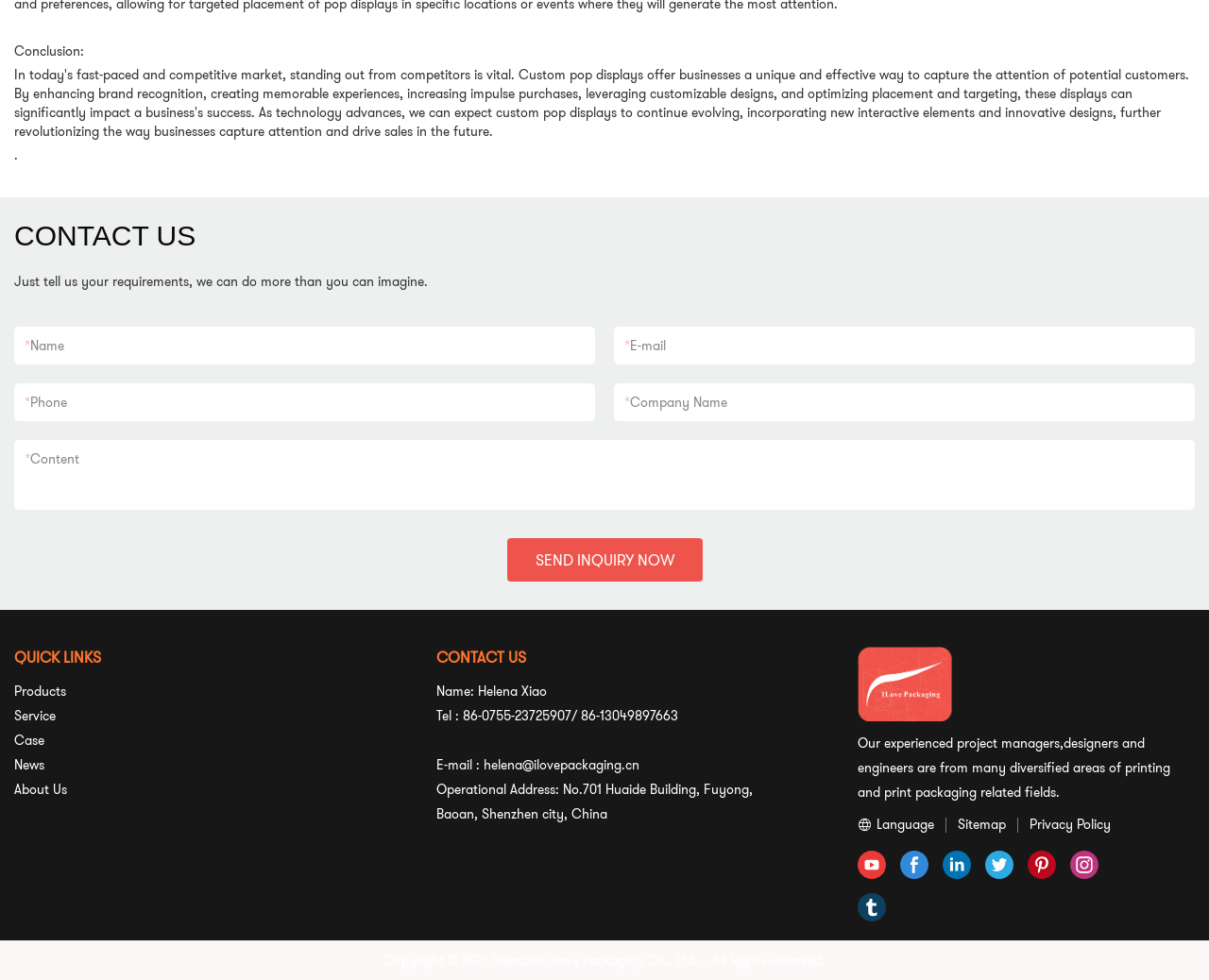Examine the image carefully and respond to the question with a detailed answer: 
What is the name of the person to contact?

The name of the person to contact is Helena Xiao, as mentioned in the 'CONTACT US' section at the bottom of the webpage.